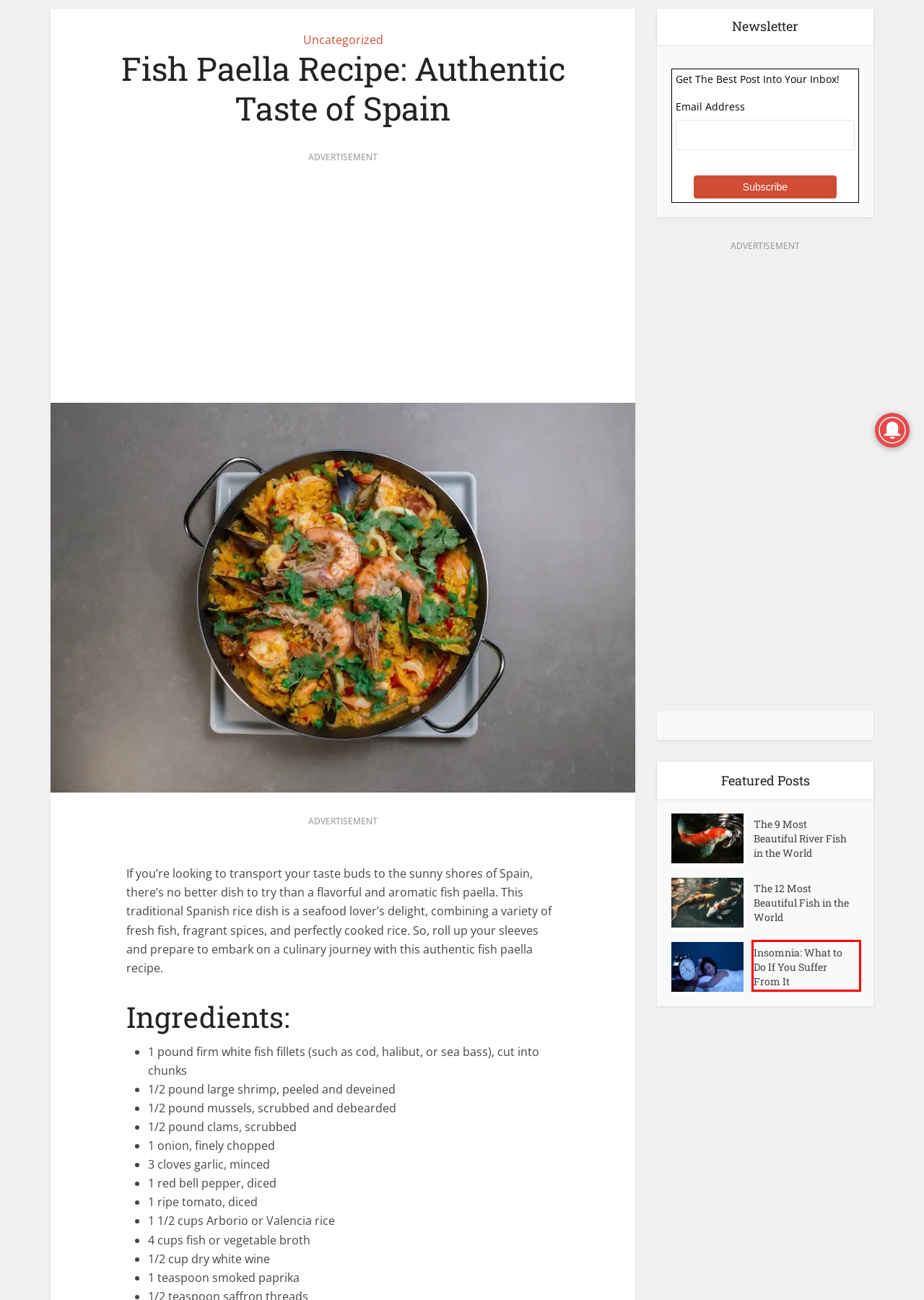Look at the given screenshot of a webpage with a red rectangle bounding box around a UI element. Pick the description that best matches the new webpage after clicking the element highlighted. The descriptions are:
A. Terms of Use - Feedynews
B. Food Archives - Feedynews
C. The 12 Most Beautiful Fish in the World - Feedynews
D. Uncategorized Archives - Feedynews
E. Themeslide - Download WordPress Themes & Plugins
F. Insomnia: What to Do If You Suffer From It - Feedynews
G. Productivity Archives - Feedynews
H. The 9 Most Beautiful River Fish in the World - Feedynews

F